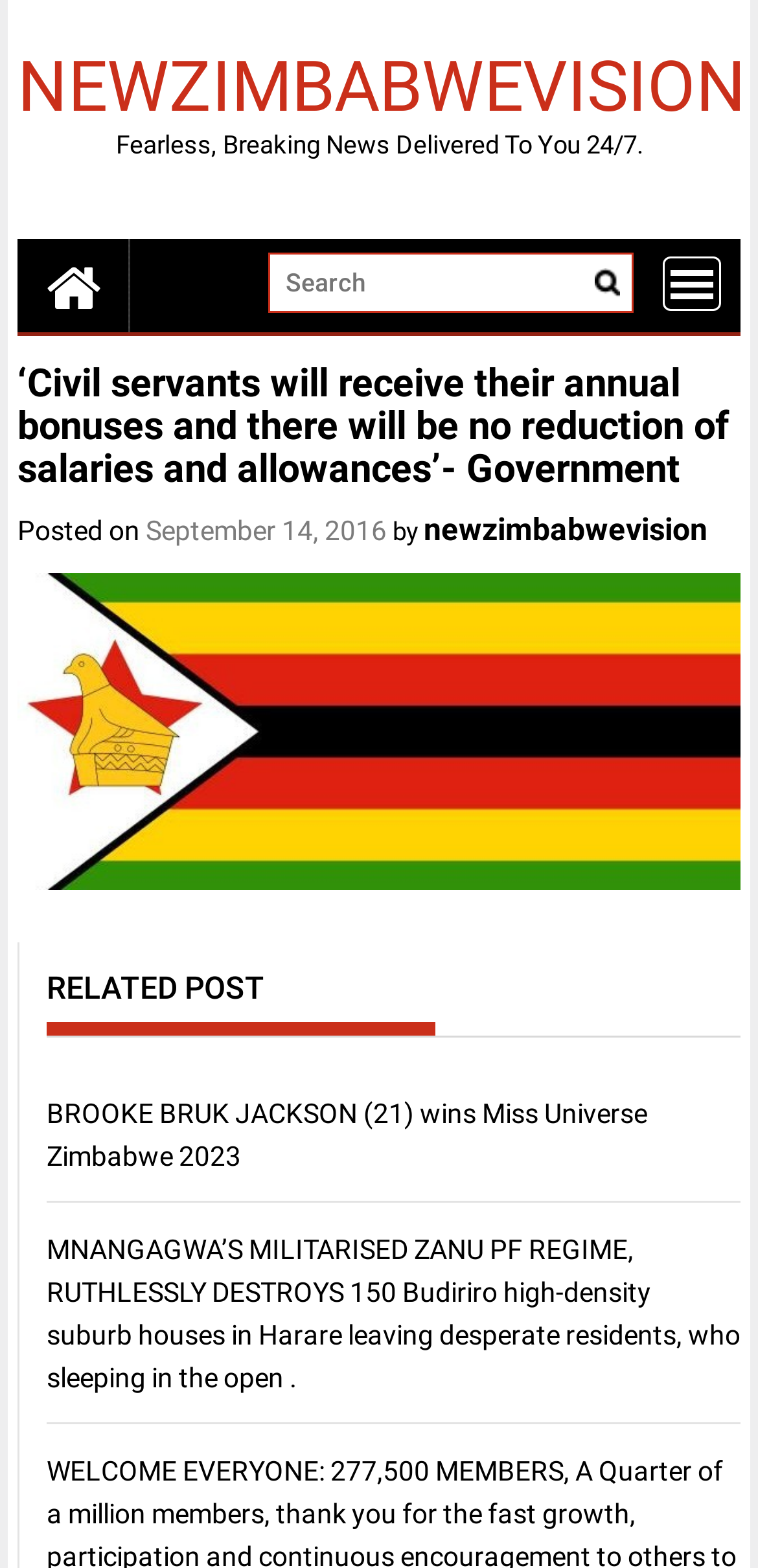Your task is to extract the text of the main heading from the webpage.

‘Civil servants will receive their annual bonuses and there will be no reduction of salaries and allowances’- Government